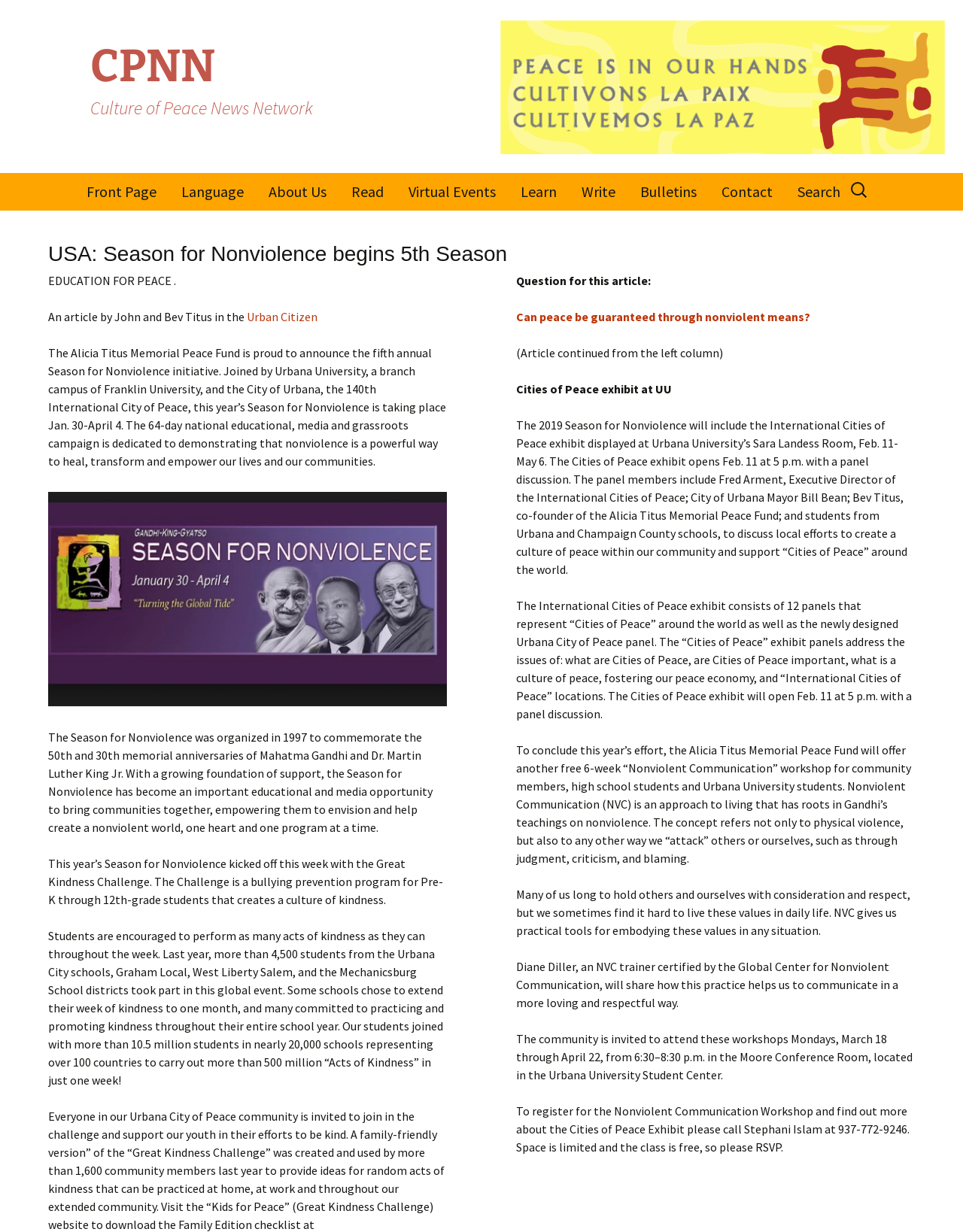Find the bounding box coordinates for the area you need to click to carry out the instruction: "Learn about the United Nations". The coordinates should be four float numbers between 0 and 1, indicated as [left, top, right, bottom].

[0.529, 0.171, 0.685, 0.201]